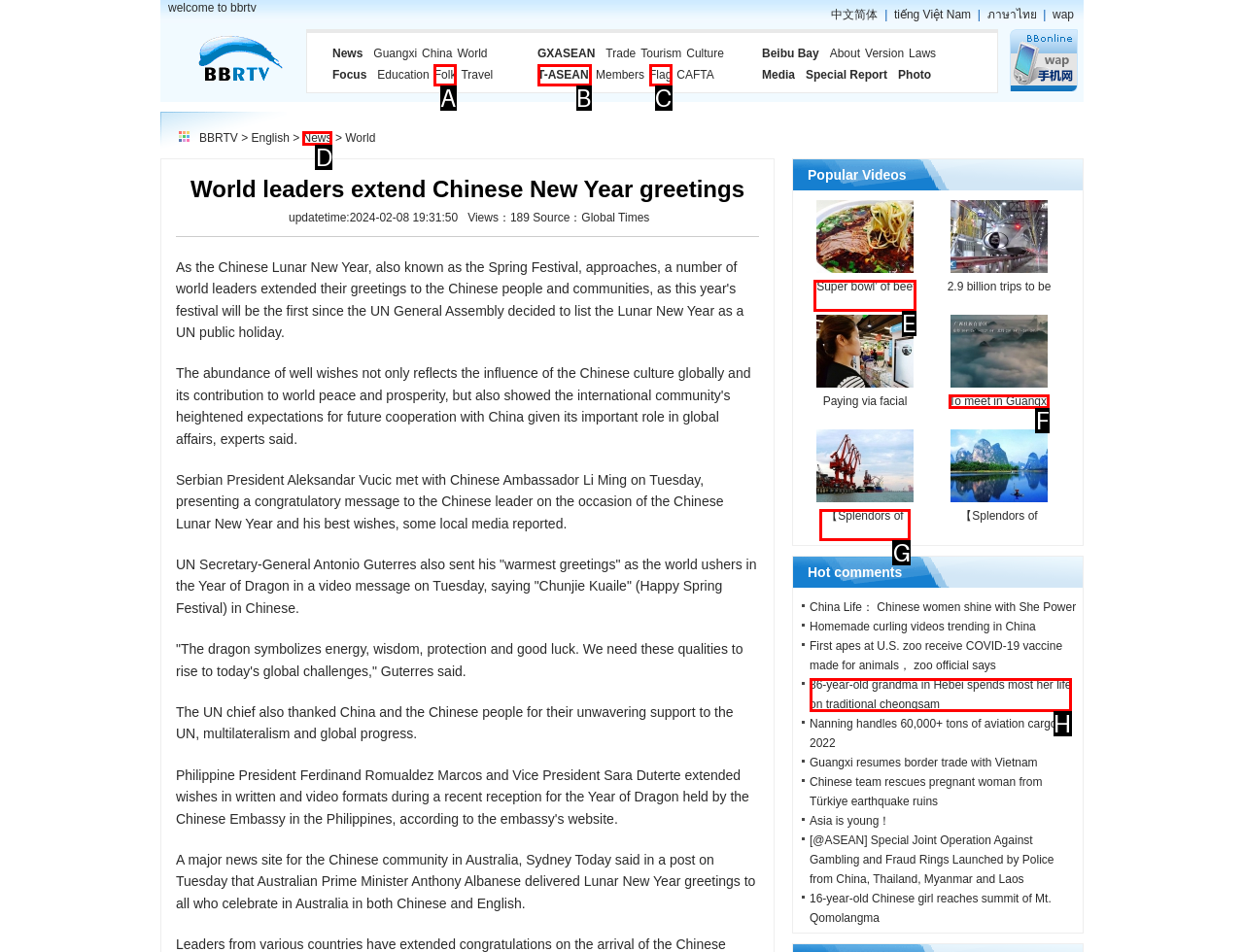Using the description: Deal of the Day, find the corresponding HTML element. Provide the letter of the matching option directly.

None